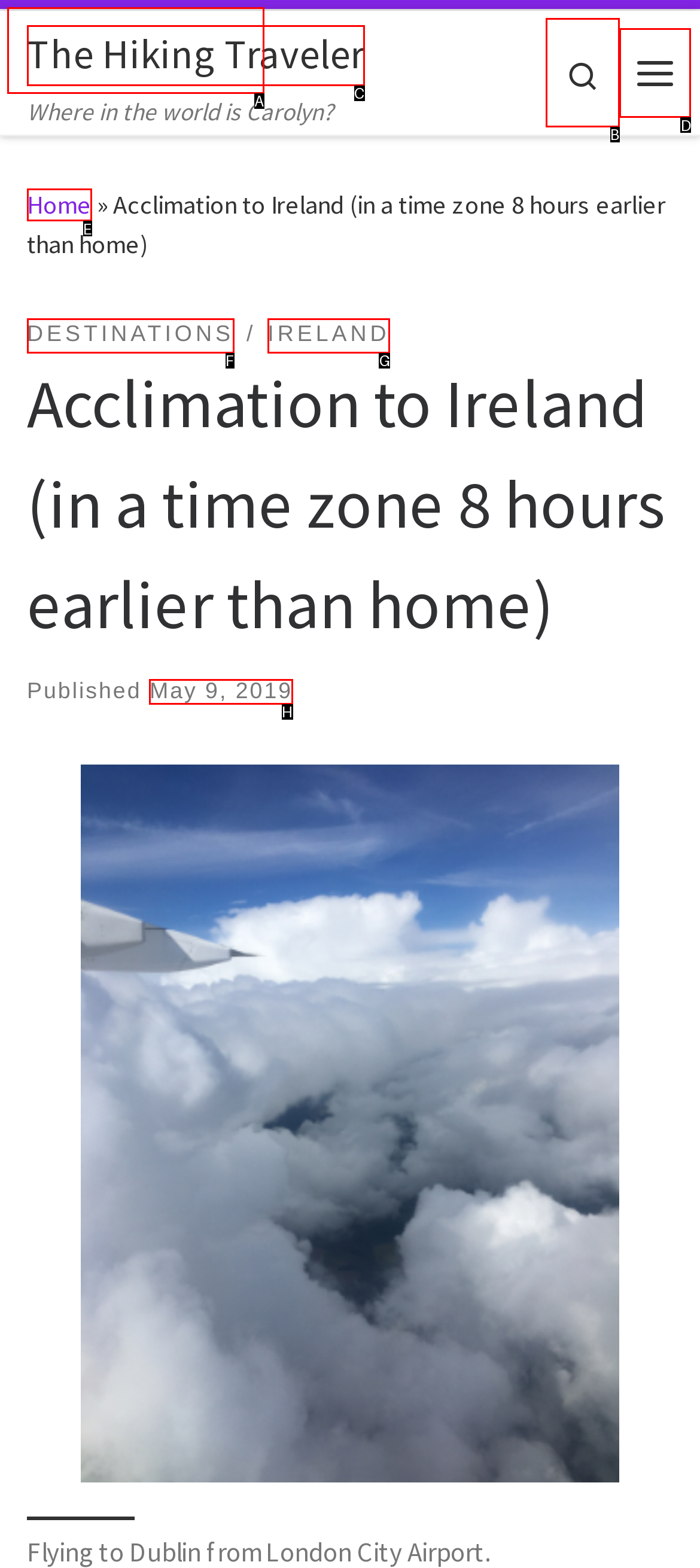Specify the letter of the UI element that should be clicked to achieve the following: open menu
Provide the corresponding letter from the choices given.

D